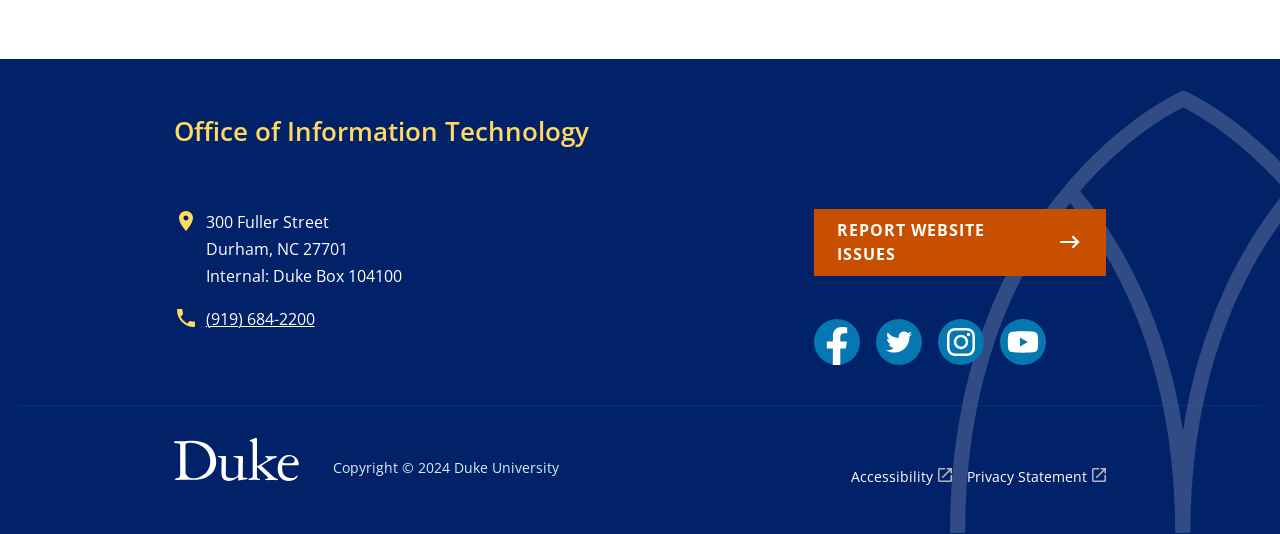Kindly determine the bounding box coordinates for the area that needs to be clicked to execute this instruction: "Watch Videos".

None